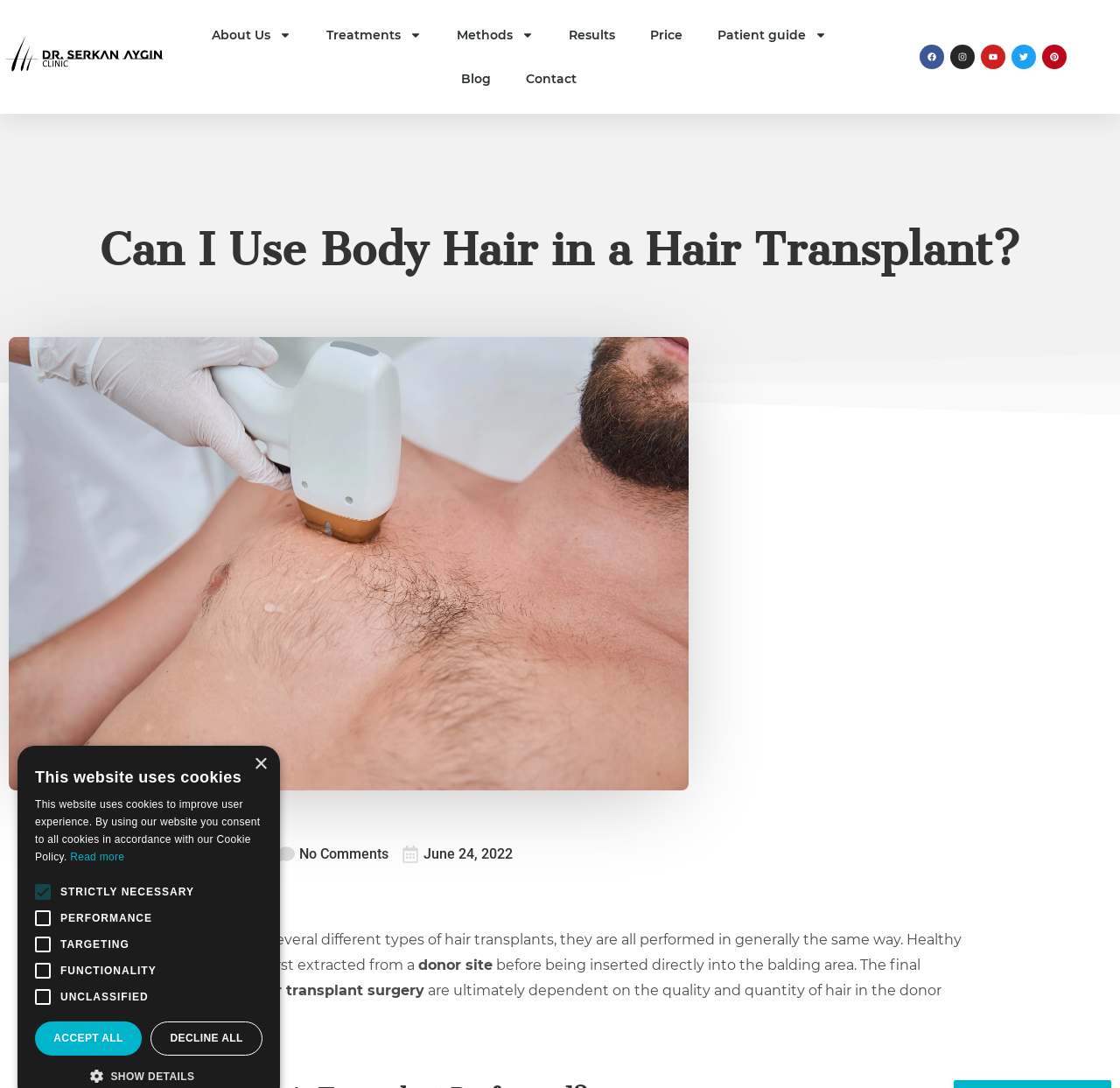Based on the element description: "General", identify the bounding box coordinates for this UI element. The coordinates must be four float numbers between 0 and 1, listed as [left, top, right, bottom].

None